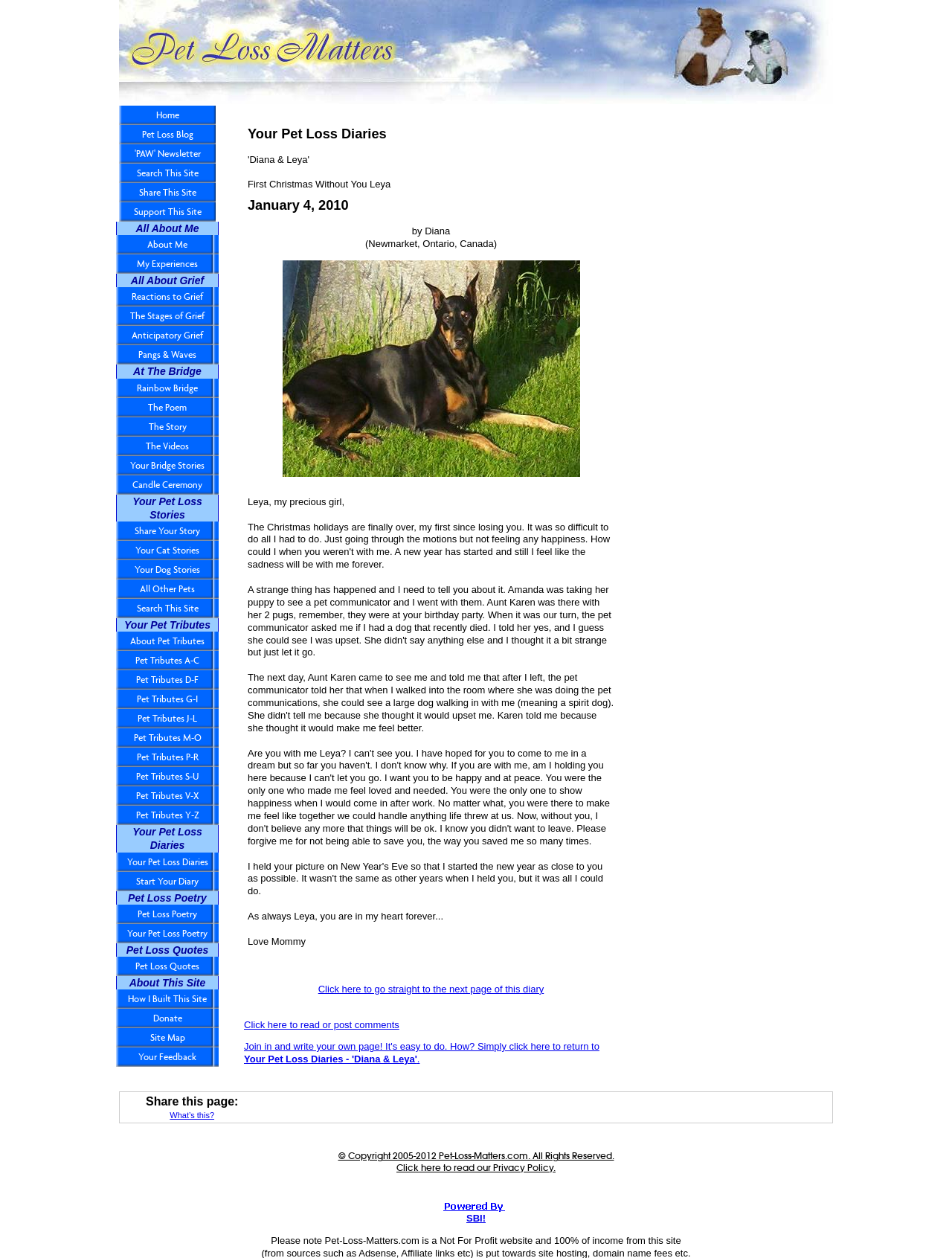What is the purpose of the website?
Please look at the screenshot and answer in one word or a short phrase.

Pet loss support